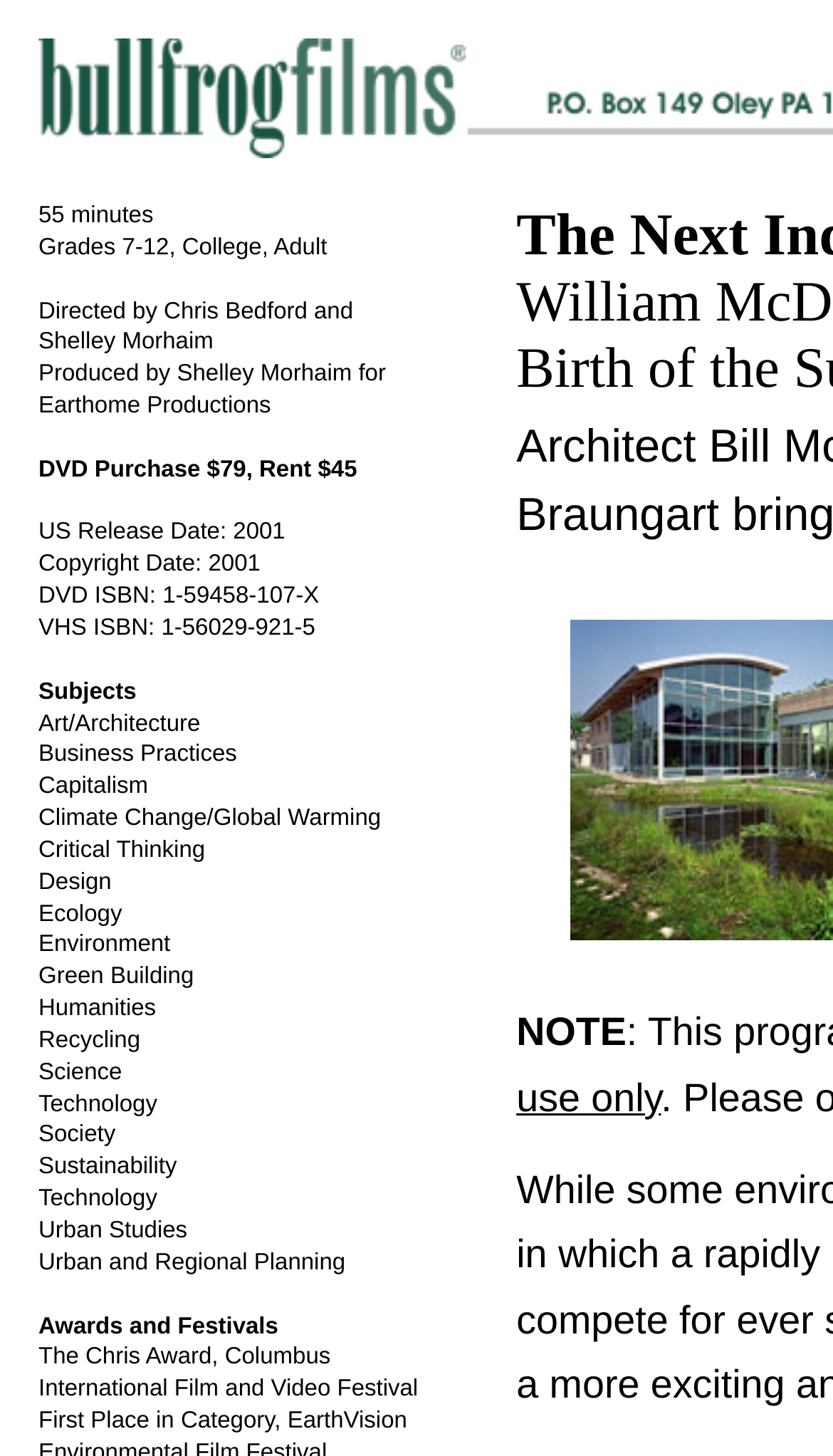Examine the image carefully and respond to the question with a detailed answer: 
What award did the film win?

The answer can be found in the StaticText element with the text 'The Chris Award, Columbus International Film and Video Festival' which lists the awards and festivals the film has won.